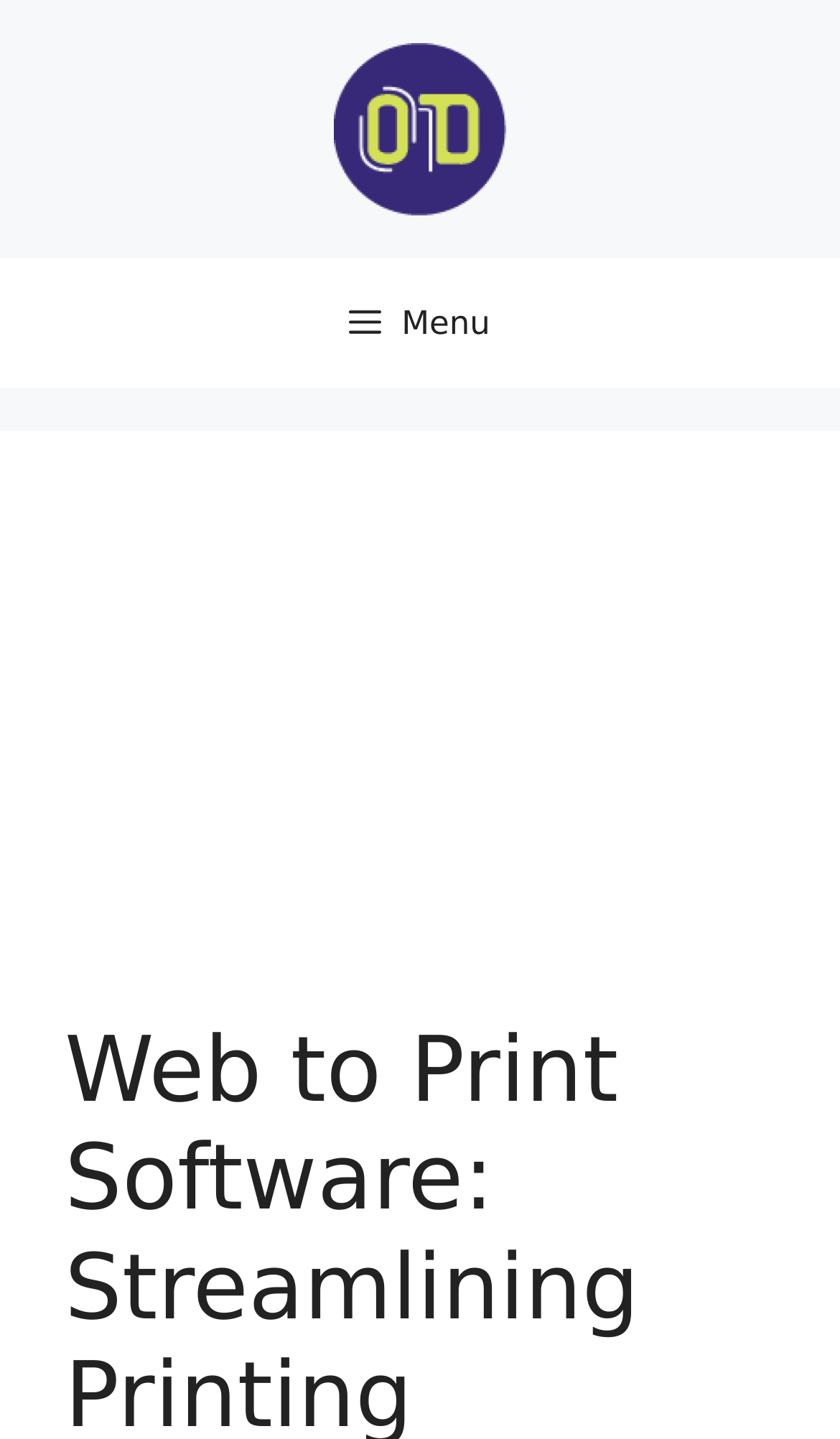Identify the main heading of the webpage and provide its text content.

Web to Print Software: Streamlining Printing Processes